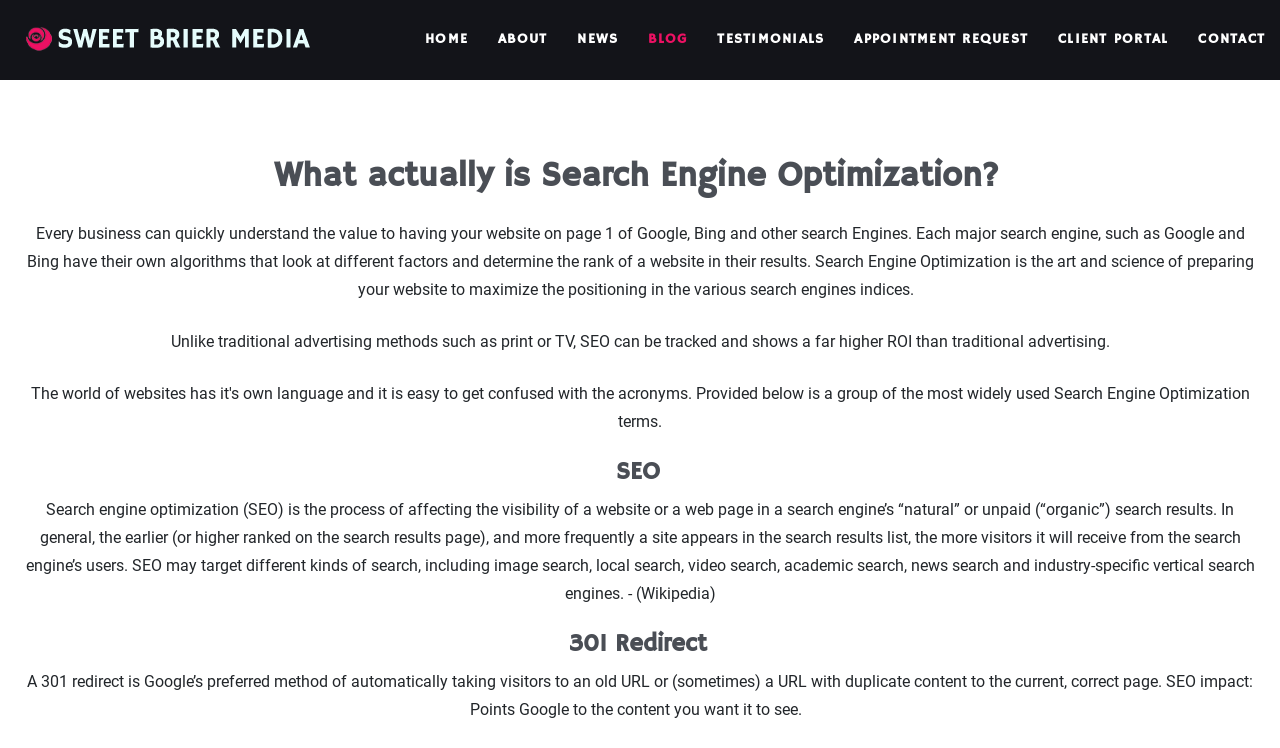Give a succinct answer to this question in a single word or phrase: 
What is the benefit of SEO compared to traditional advertising?

Higher ROI